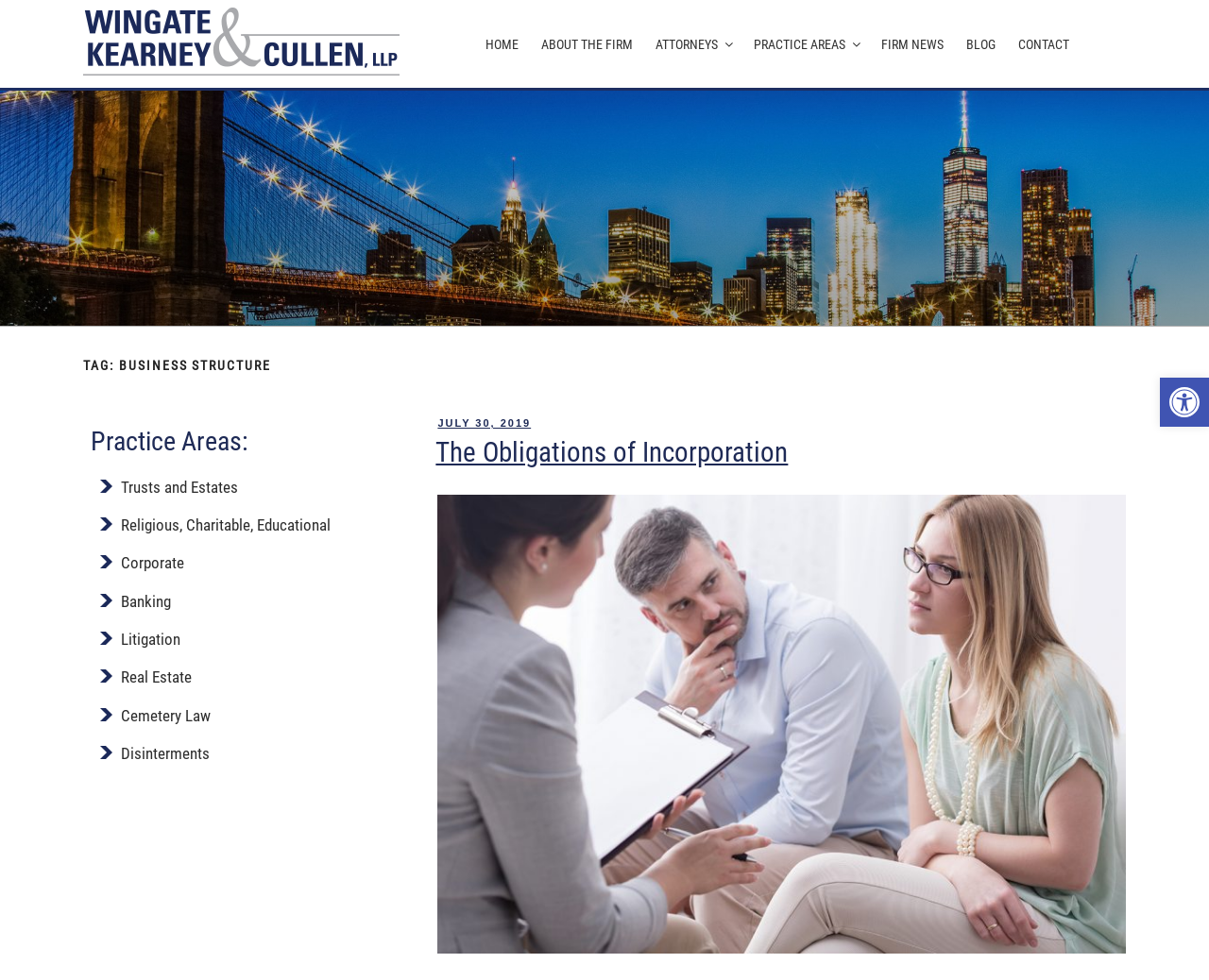From the details in the image, provide a thorough response to the question: What is the tag of the current webpage?

The tag of the current webpage can be found in the heading section, where it is written as 'TAG: BUSINESS STRUCTURE'.